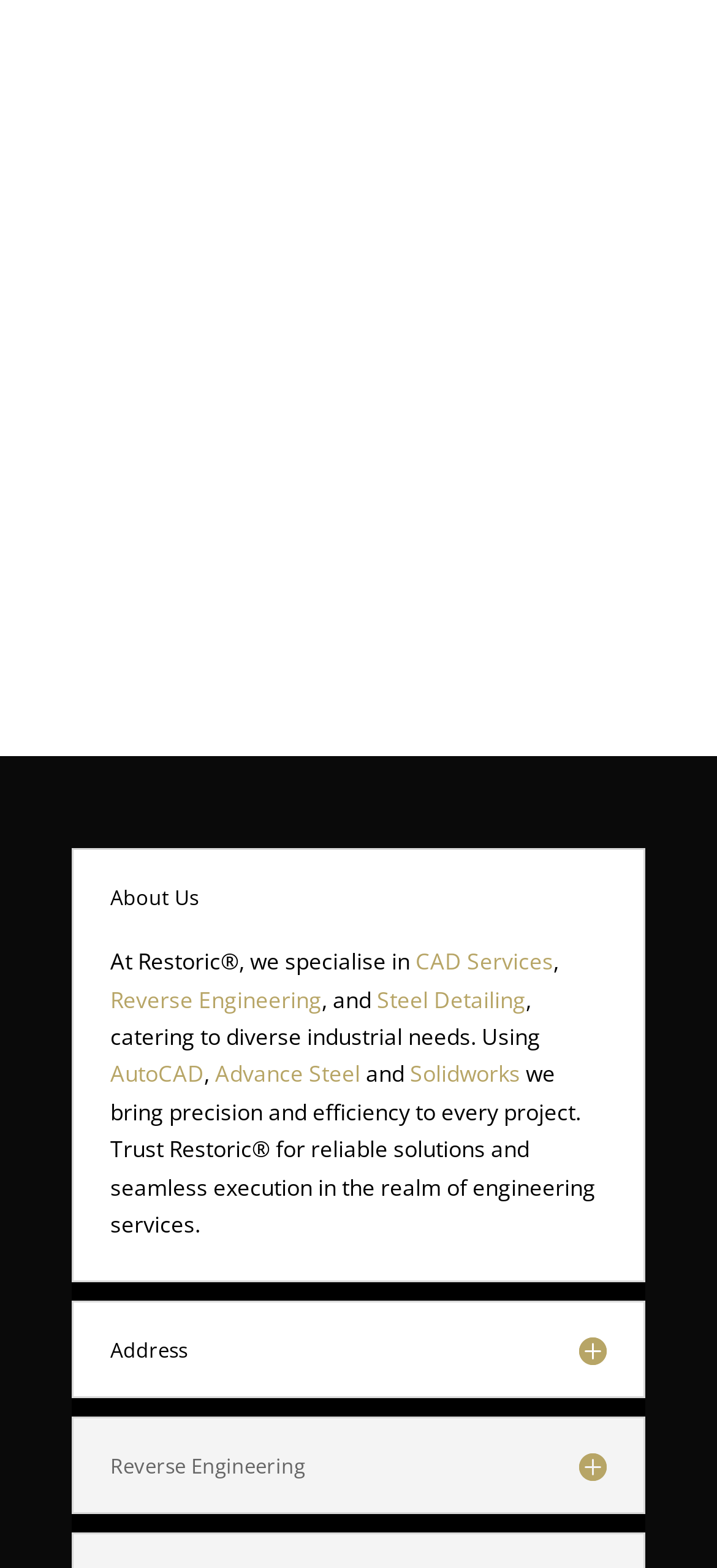Give a short answer using one word or phrase for the question:
What services does Restoric specialize in?

CAD Services, Reverse Engineering, Steel Detailing